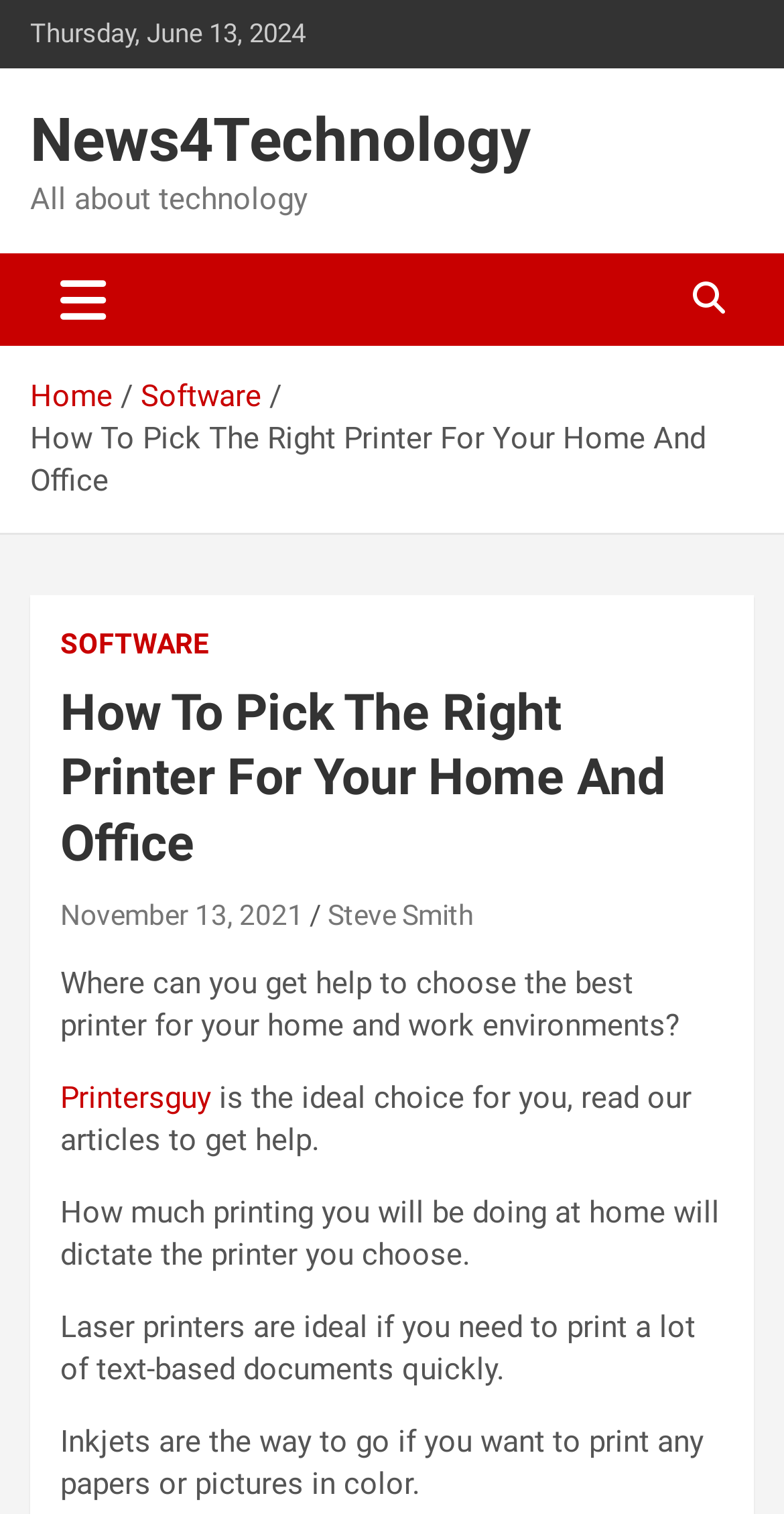What type of printer is ideal for printing papers or pictures in color?
Relying on the image, give a concise answer in one word or a brief phrase.

Inkjets